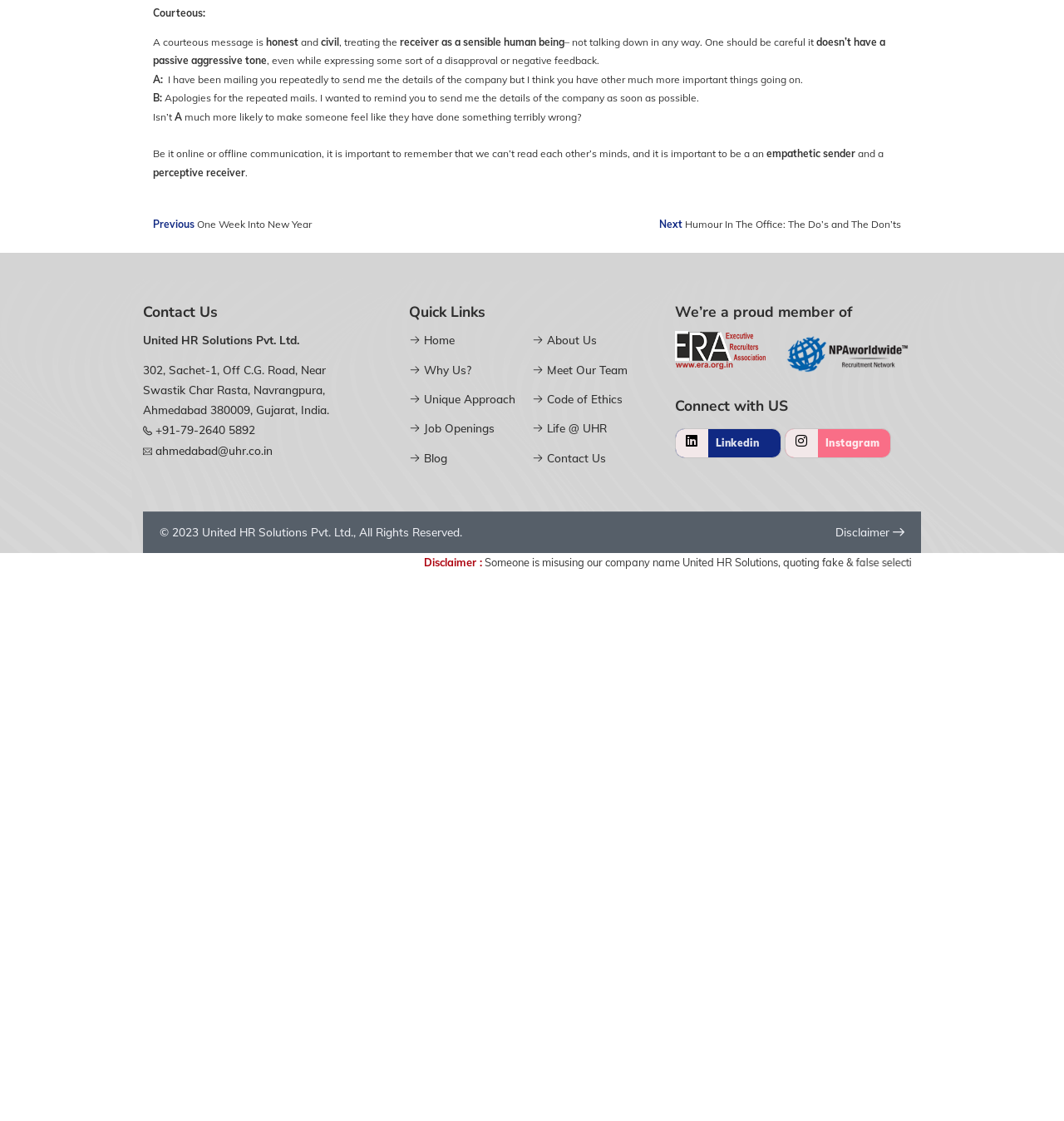Identify the bounding box coordinates for the element you need to click to achieve the following task: "Click on 'ahmedabad@uhr.co.in'". Provide the bounding box coordinates as four float numbers between 0 and 1, in the form [left, top, right, bottom].

[0.183, 0.848, 0.32, 0.869]